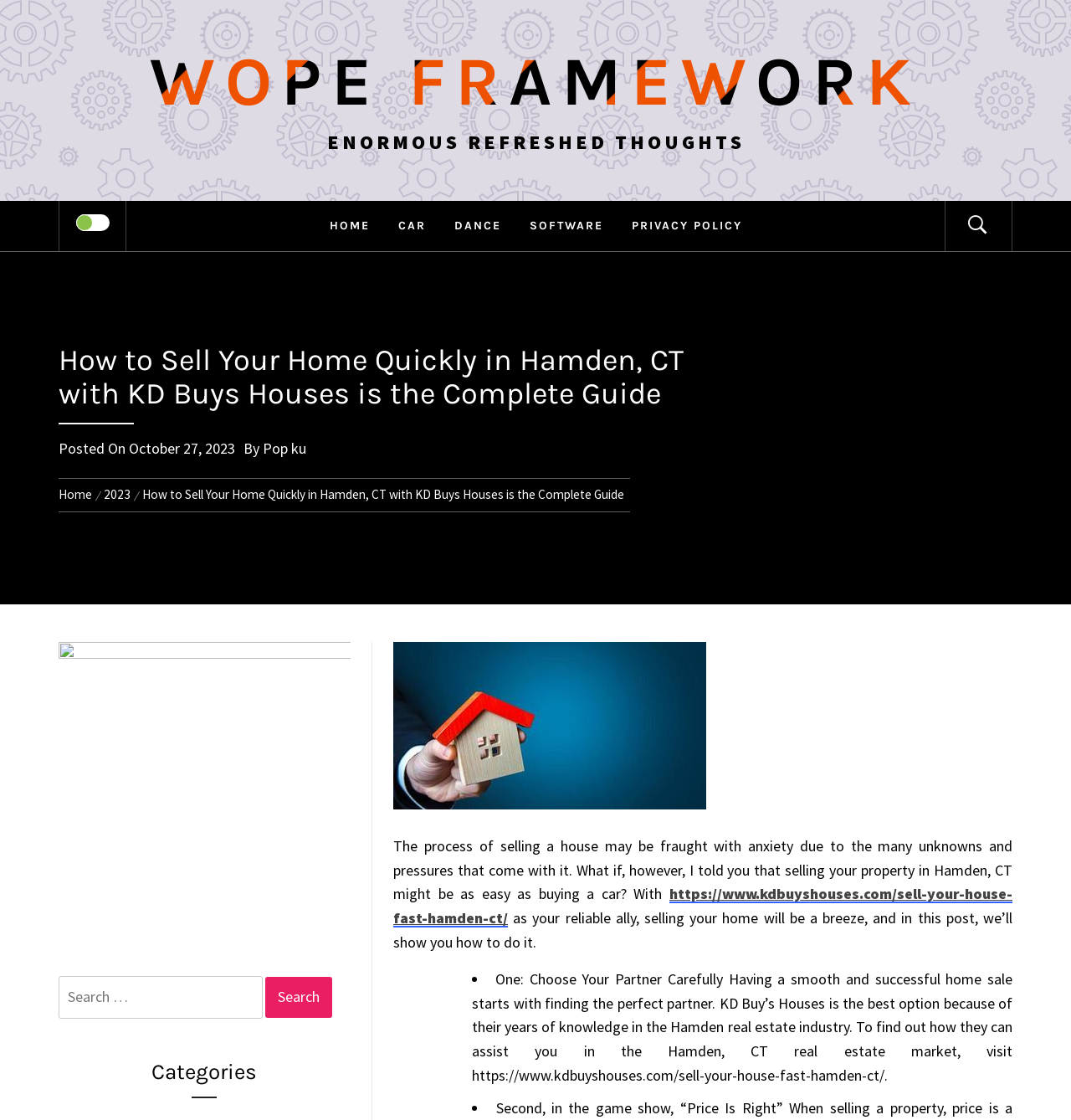Provide a thorough description of the webpage's content and layout.

This webpage is a comprehensive guide on how to sell a home quickly in Hamden, CT. At the top, there is a layout table with a link to "WOPE FRAMEWORK" and a static text "ENORMOUS REFRESHED THOUGHTS". Below this, there is a navigation menu with links to "HOME", "CAR", "DANCE", "SOFTWARE", "PRIVACY POLICY", and an icon. 

The main content of the webpage starts with a heading "How to Sell Your Home Quickly in Hamden, CT with KD Buys Houses is the Complete Guide". Below this, there is information about the post, including the date "October 27, 2023" and the author "Pop ku". 

Following this, there is a navigation section with breadcrumbs, showing the path "Home > 2023 > How to Sell Your Home Quickly in Hamden, CT with KD Buys Houses is the Complete Guide". 

The main article starts with an image and a paragraph of text, which discusses the anxiety of selling a house and how KD Buys Houses can make the process easy. There is a link to "https://www.kdbuyshouses.com/sell-your-house-fast-hamden-ct/" and a continuation of the text, explaining how the company can assist in selling a home. 

The article then presents a list of steps to follow, marked with bullet points. The first step is to "Choose Your Partner Carefully" and explains why KD Buy's Houses is the best option. 

At the bottom of the page, there is a search section with a search box and a button to search. Below this, there is a heading "Categories".